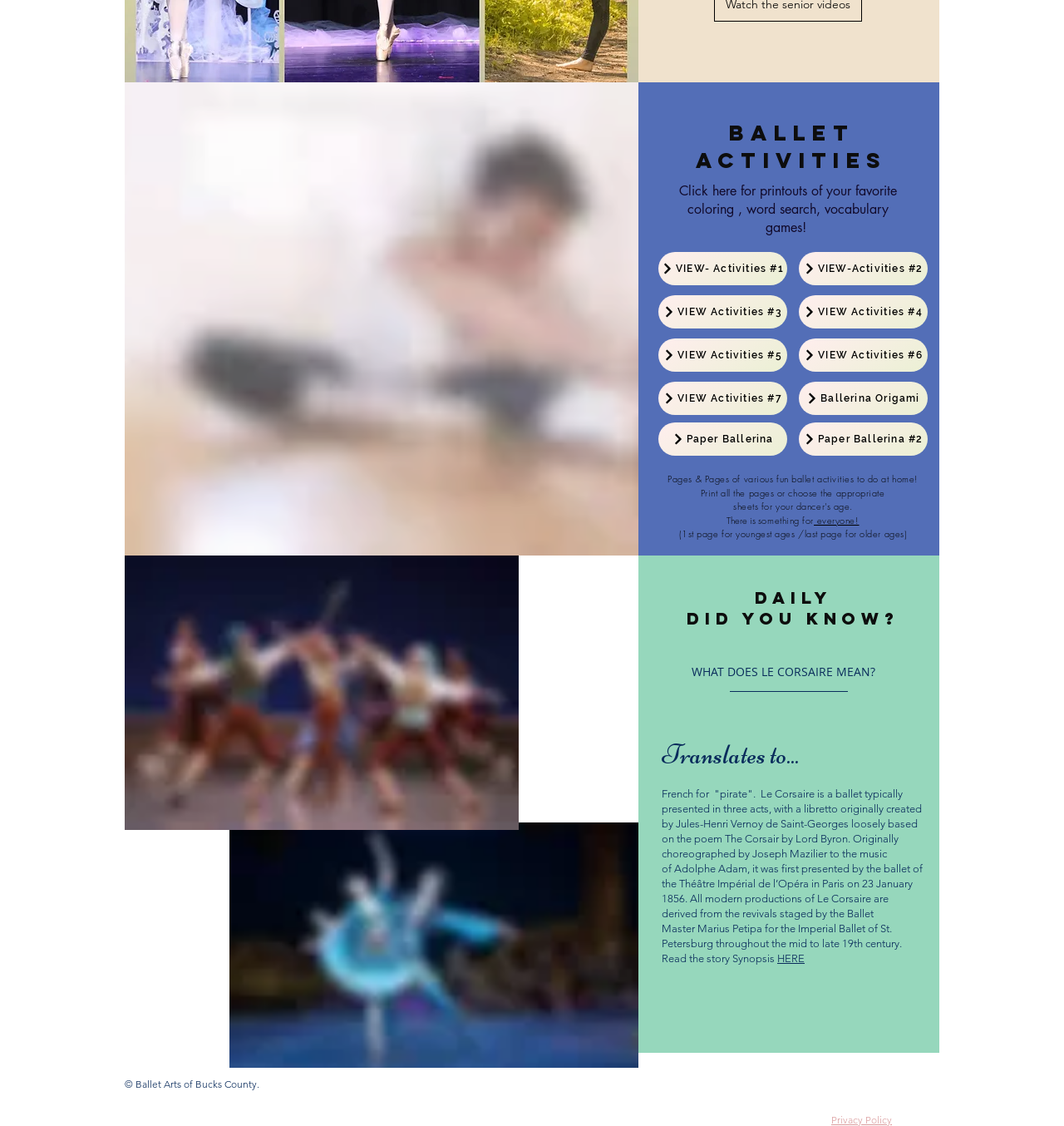Can you find the bounding box coordinates for the element that needs to be clicked to execute this instruction: "Click on 'VIEW- Activities #1'"? The coordinates should be given as four float numbers between 0 and 1, i.e., [left, top, right, bottom].

[0.619, 0.224, 0.74, 0.253]